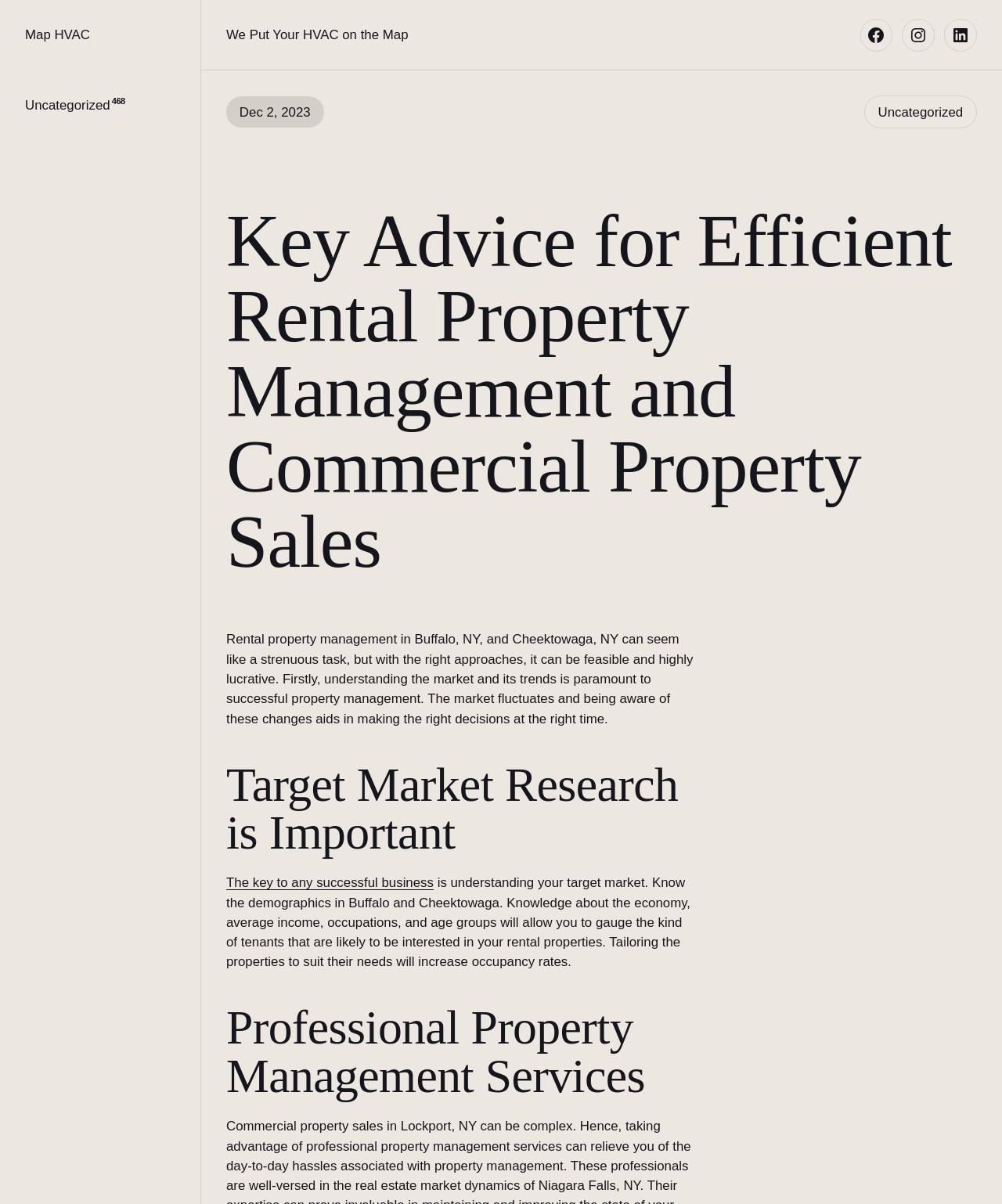Create a full and detailed caption for the entire webpage.

The webpage is about efficient rental property management and commercial property sales, with a focus on the Map HVAC company. At the top left, there is a complementary section that spans about 20% of the page width. Within this section, there is a heading "Map HVAC" with a link to the company's page. Below this, there is a link to the "Uncategorized" category and a static text "468".

To the right of the complementary section, there is a static text "We Put Your HVAC on the Map" that spans about 18% of the page width. Below this, there are three social media links to Facebook, Instagram, and LinkedIn, aligned horizontally and taking up about 13% of the page width.

On the left side of the page, there is a time section with a static text "Dec 2, 2023" that indicates the date of publication or update. Below this, there is a heading "Key Advice for Efficient Rental Property Management and Commercial Property Sales" that spans about 75% of the page width.

The main content of the page is divided into three sections. The first section discusses the importance of understanding the market and its trends in rental property management. The second section, headed "Target Market Research is Important", emphasizes the need to know the demographics of the target market in Buffalo and Cheektowaga. The third section, headed "Professional Property Management Services", is likely to discuss the services offered by Map HVAC, although the exact content is not specified.

Throughout the page, there are several links to other pages or categories, including "Uncategorized" and "The key to any successful business". The overall layout is organized, with clear headings and concise text that provides valuable information on efficient rental property management and commercial property sales.